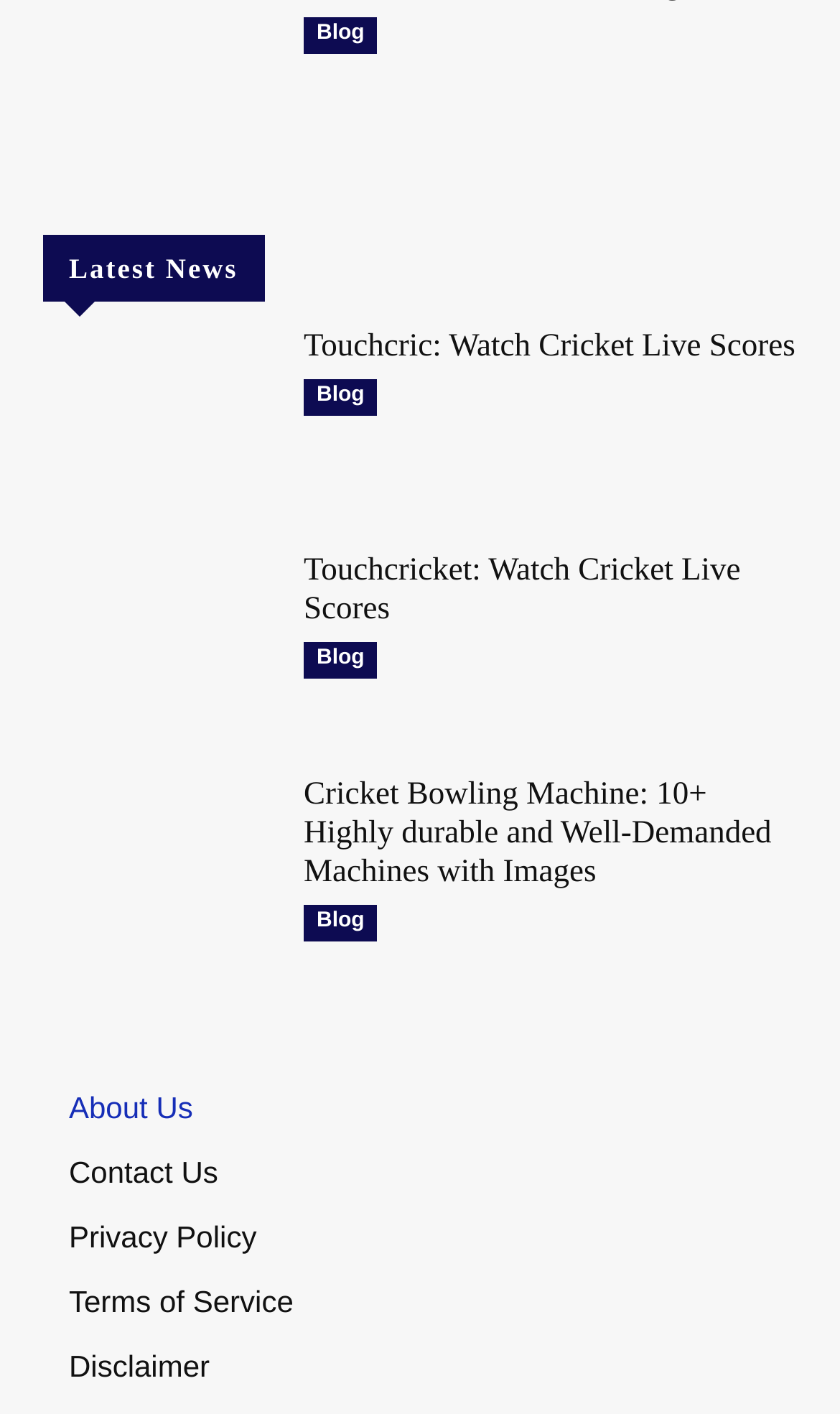Using the provided element description: "Contact Us", determine the bounding box coordinates of the corresponding UI element in the screenshot.

[0.082, 0.805, 0.949, 0.851]